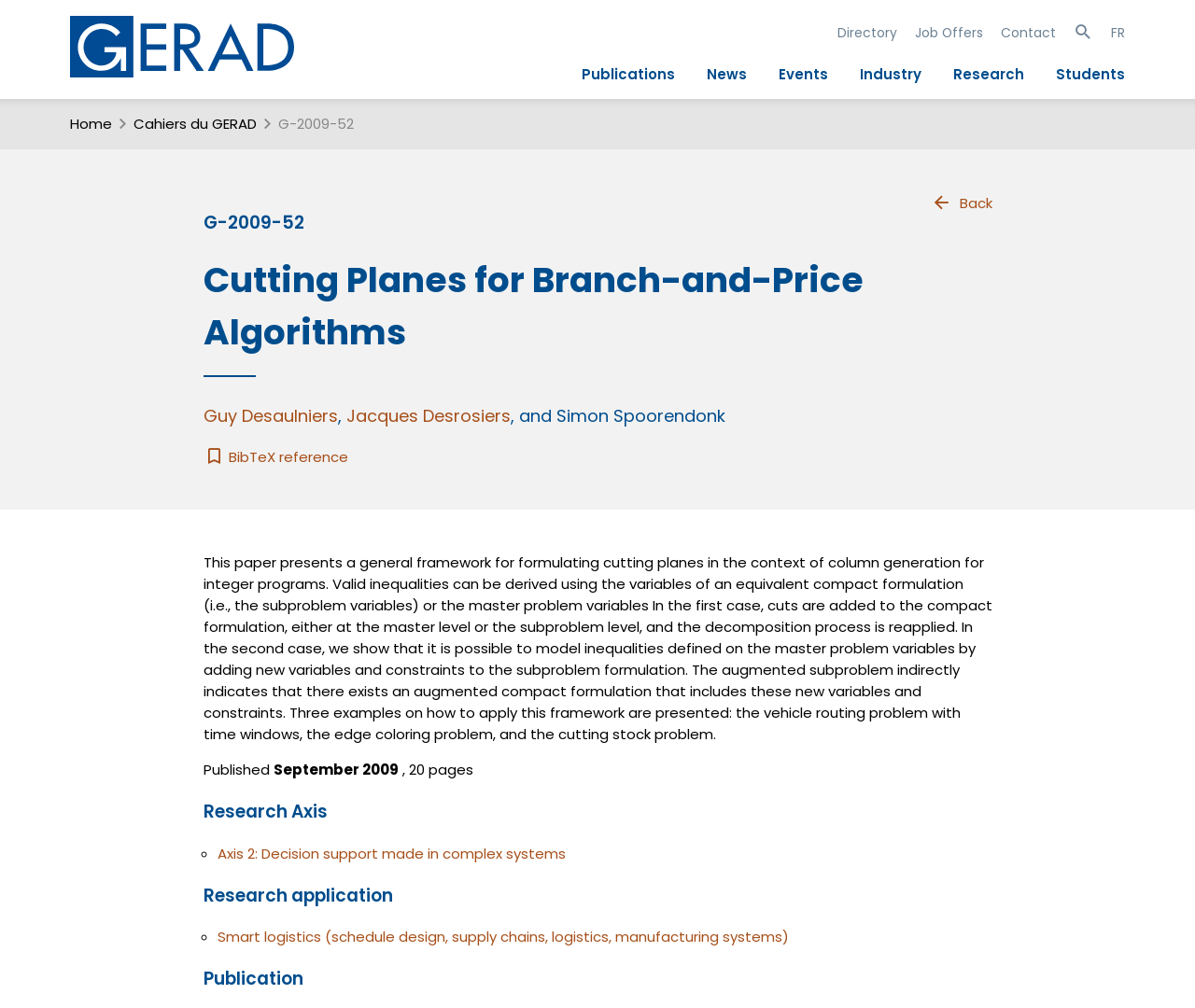Provide a thorough summary of the webpage.

The webpage is about a research paper titled "Cutting Planes for Branch-and-Price Algorithms" by Guy Desaulniers, Jacques Desrosiers, and Simon Spoorendonk. At the top left corner, there is a logo of GERAD. 

On the top right corner, there are several links, including "Directory", "Job Offers", "Contact", a Facebook icon, "FR", and "Publications". Below these links, there are more links, including "News", "Events", "Industry", "Research", and "Students".

On the left side, there is a navigation menu with links to "Home" and "Cahiers du GERAD". Next to the navigation menu, there is a title "G-2009-52" and a header section that contains the title of the research paper, the authors' names, and a link to a BibTeX reference.

The main content of the webpage is a summary of the research paper, which describes a general framework for formulating cutting planes in the context of column generation for integer programs. The summary is divided into several sections, including the abstract, publication information, research axis, and research application.

At the bottom of the webpage, there are links to the research axis and application, which are "Axis 2: Decision support made in complex systems" and "Smart logistics (schedule design, supply chains, logistics, manufacturing systems)", respectively.